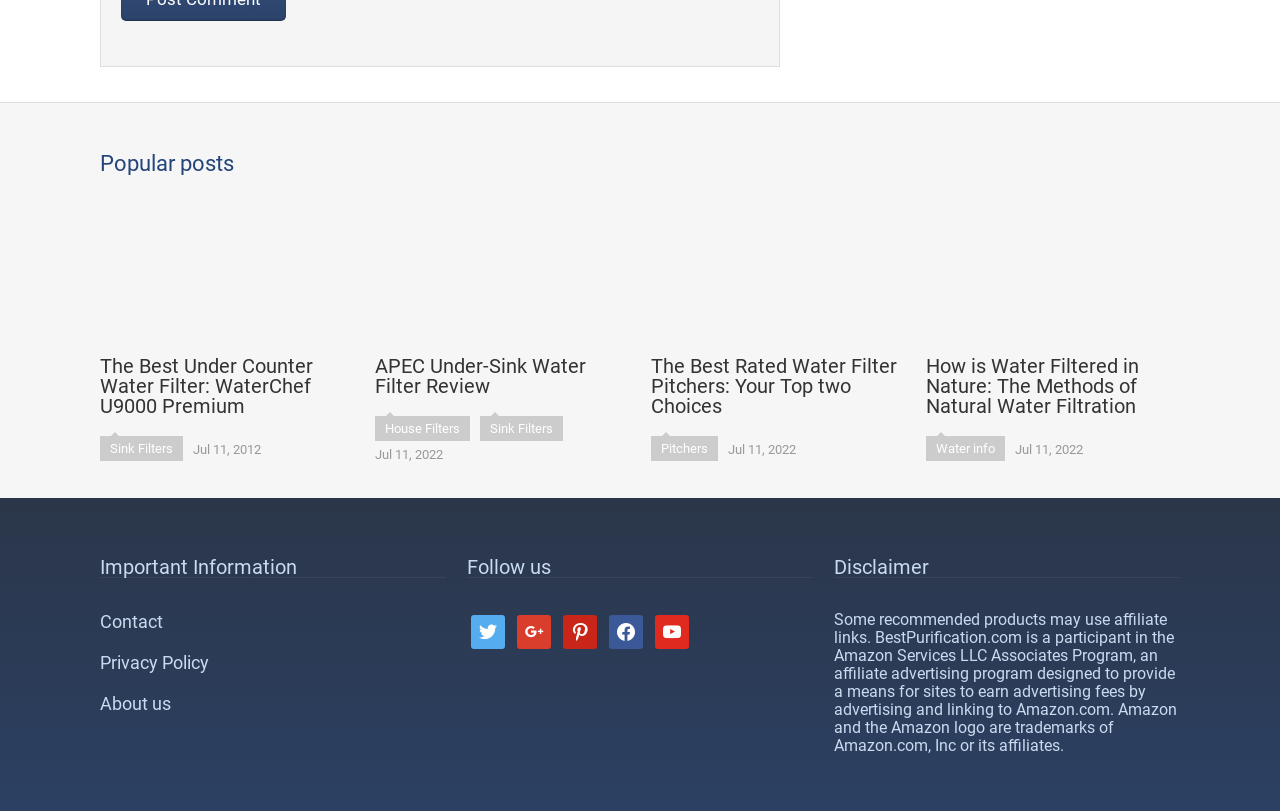Please determine the bounding box coordinates of the element's region to click for the following instruction: "Click on 'The Best Under Counter Water Filter: WaterChef U9000 Premium'".

[0.078, 0.234, 0.276, 0.513]